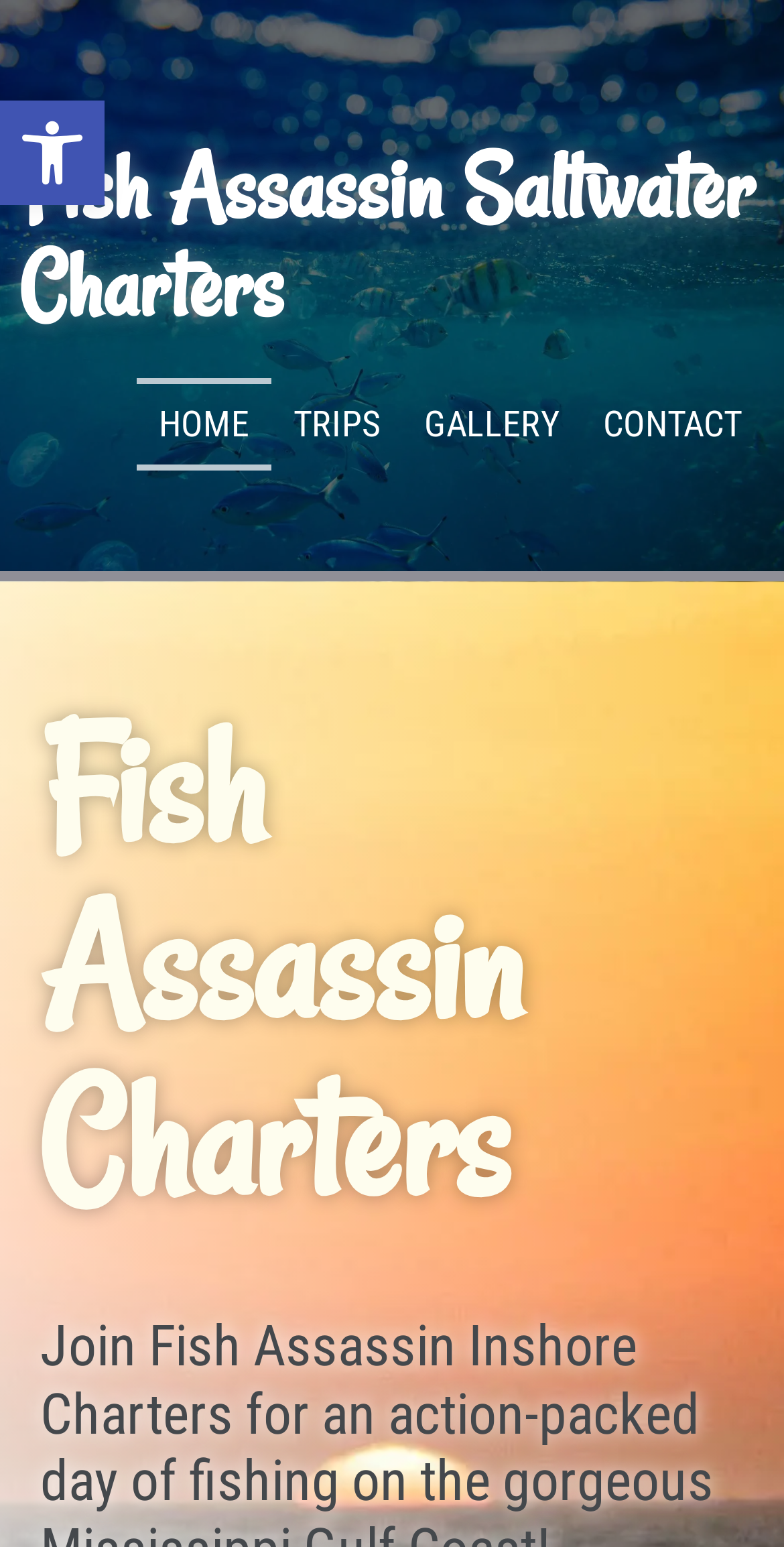Extract the main title from the webpage and generate its text.

Fish Assassin Saltwater Charters